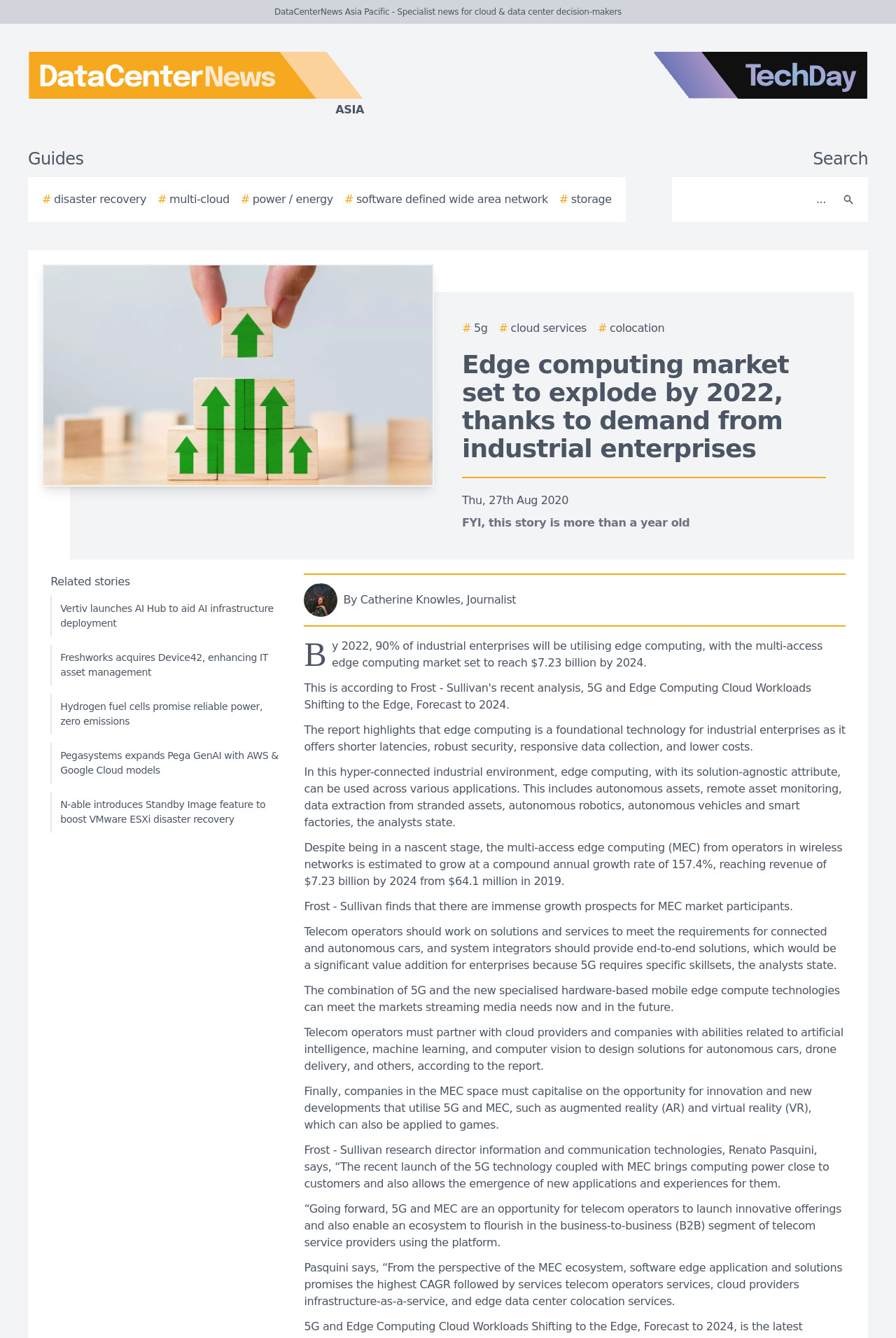Locate the primary headline on the webpage and provide its text.

Edge computing market set to explode by 2022, thanks to demand from industrial enterprises